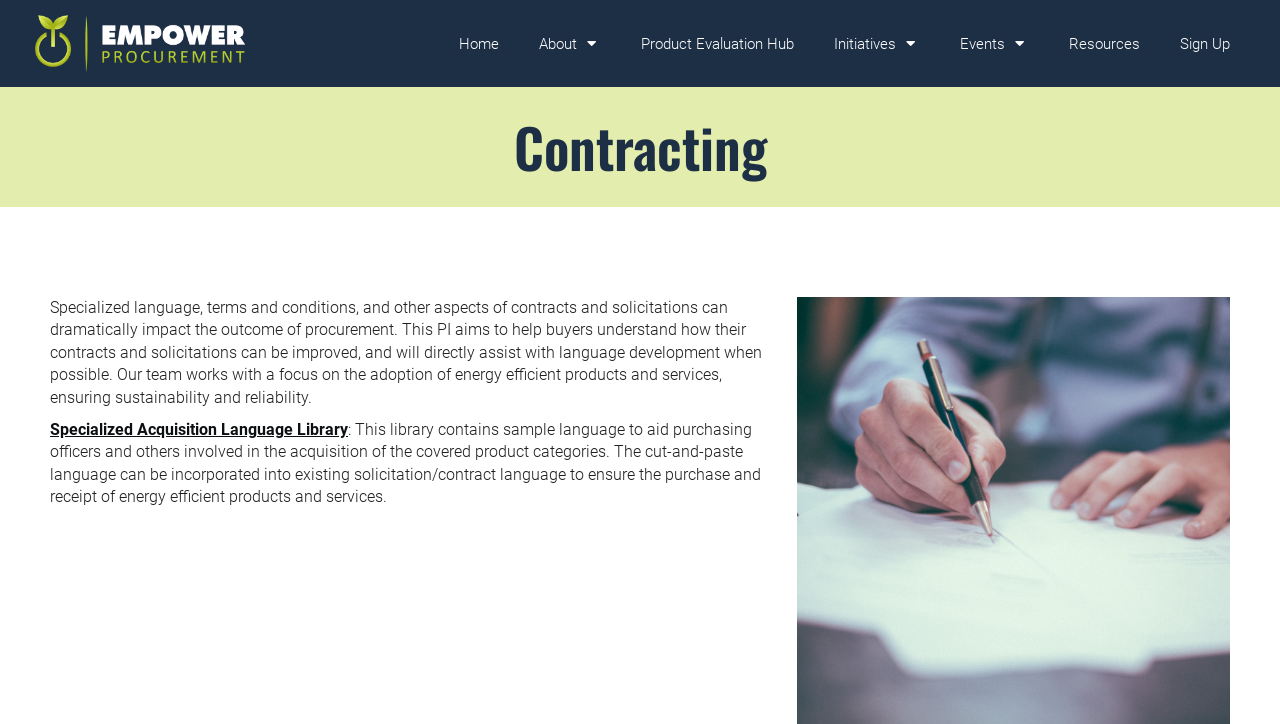How many navigation links are available on the top of the webpage?
Look at the image and answer the question using a single word or phrase.

7